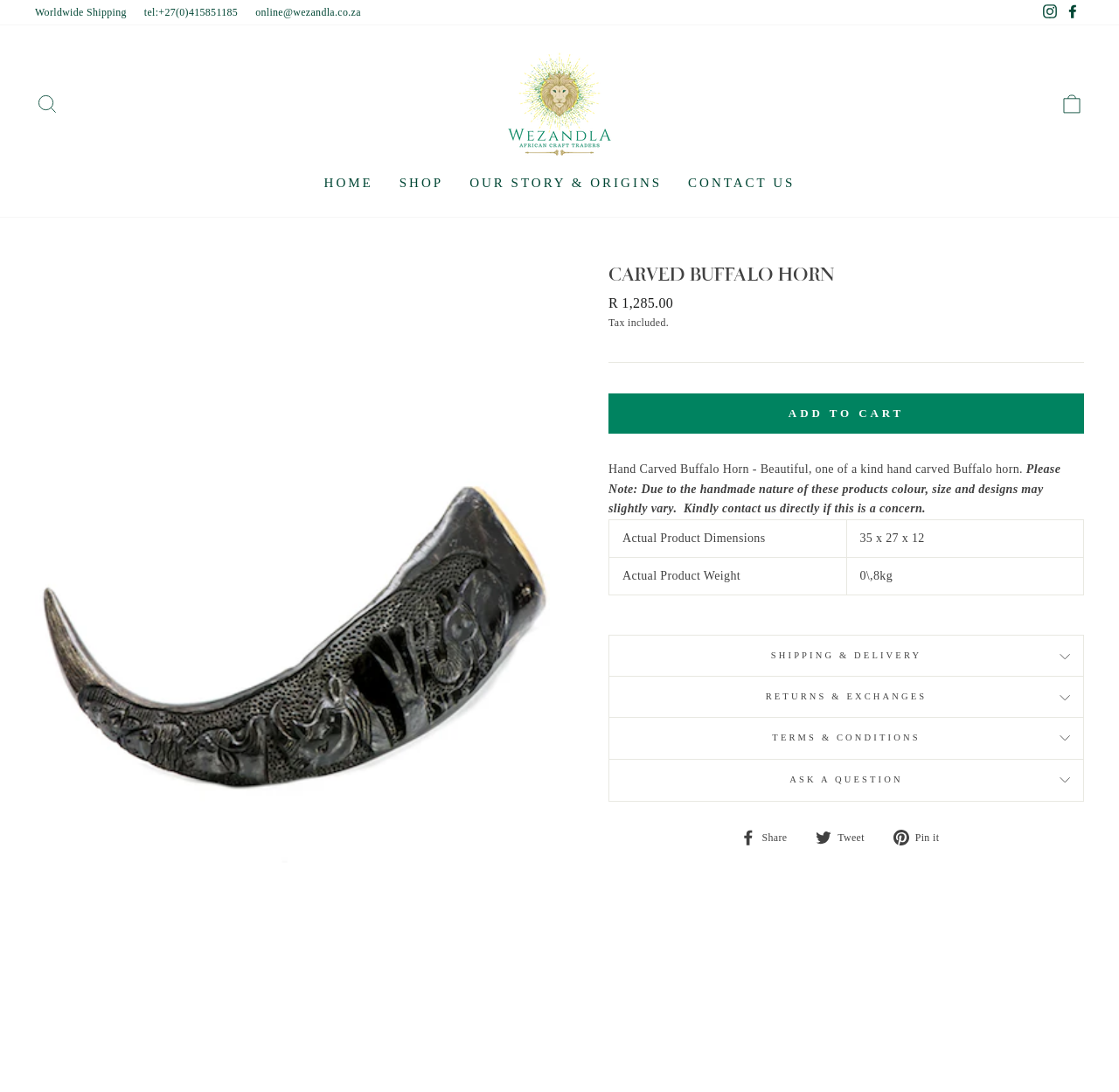Locate the UI element described by Contact Us in the provided webpage screenshot. Return the bounding box coordinates in the format (top-left x, top-left y, bottom-right x, bottom-right y), ensuring all values are between 0 and 1.

[0.603, 0.151, 0.722, 0.183]